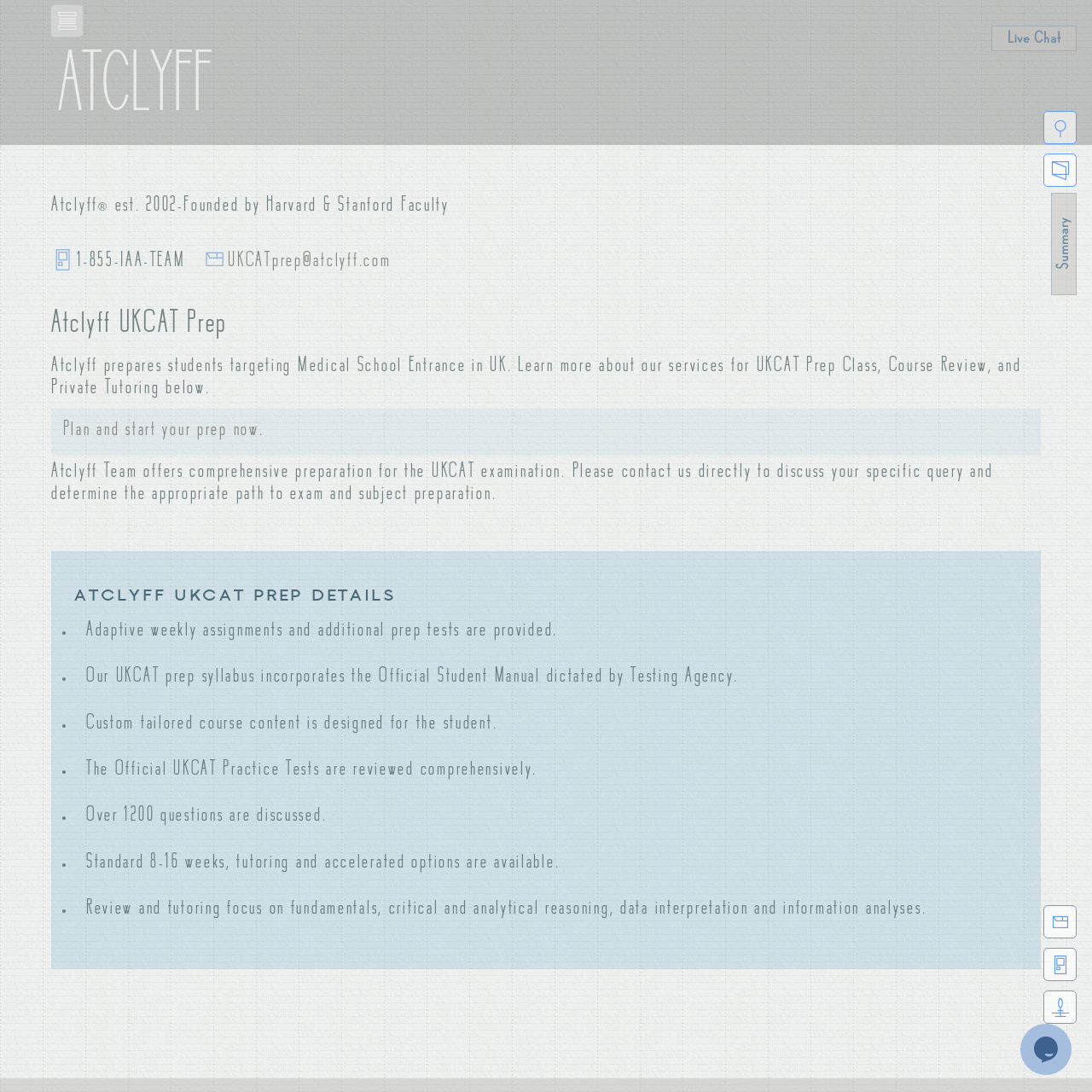Analyze the image and answer the question with as much detail as possible: 
What is the purpose of Atclyff's UKCAT prep services?

I found the purpose by looking at the StaticText element with the OCR text 'Atclyff prepares students targeting Medical School Entrance in UK. Learn more about our services for UKCAT Prep Class, Course Review, and Private Tutoring below.' and extracted the main purpose from the text.